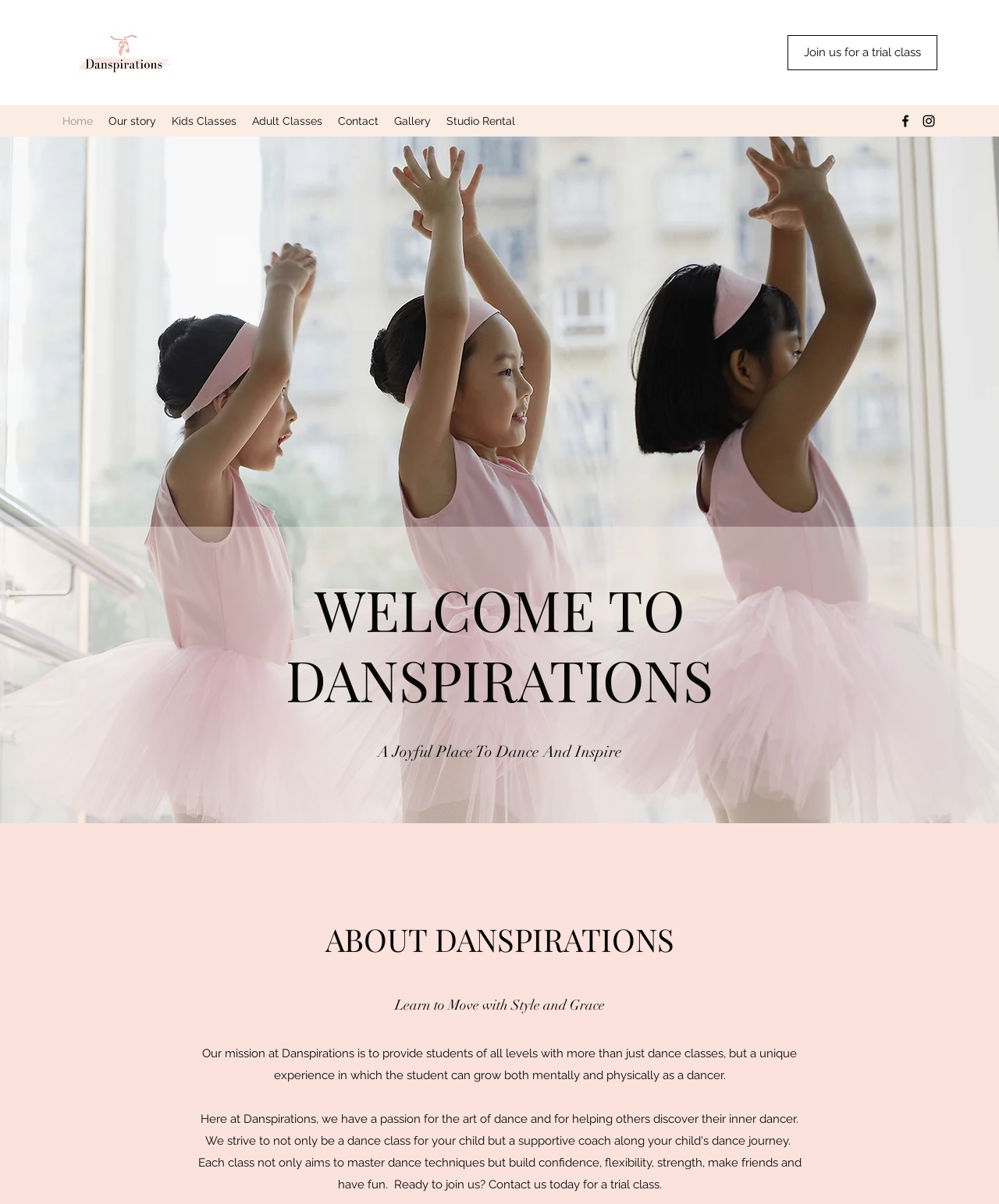Highlight the bounding box coordinates of the element that should be clicked to carry out the following instruction: "View the 'Gallery'". The coordinates must be given as four float numbers ranging from 0 to 1, i.e., [left, top, right, bottom].

[0.387, 0.091, 0.439, 0.11]